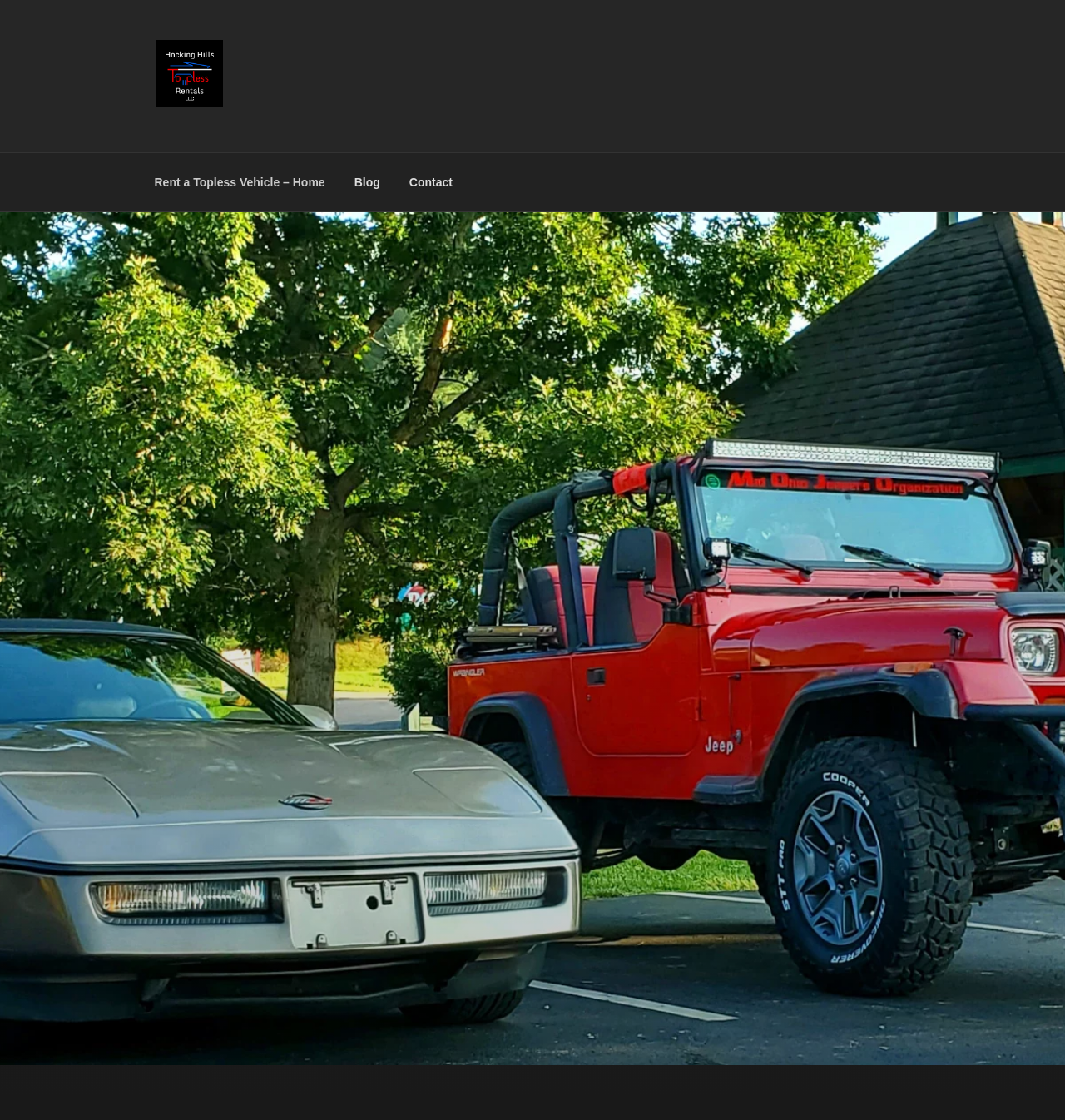Determine the main text heading of the webpage and provide its content.

HOCKING HILLS TOPLESS RENTALS